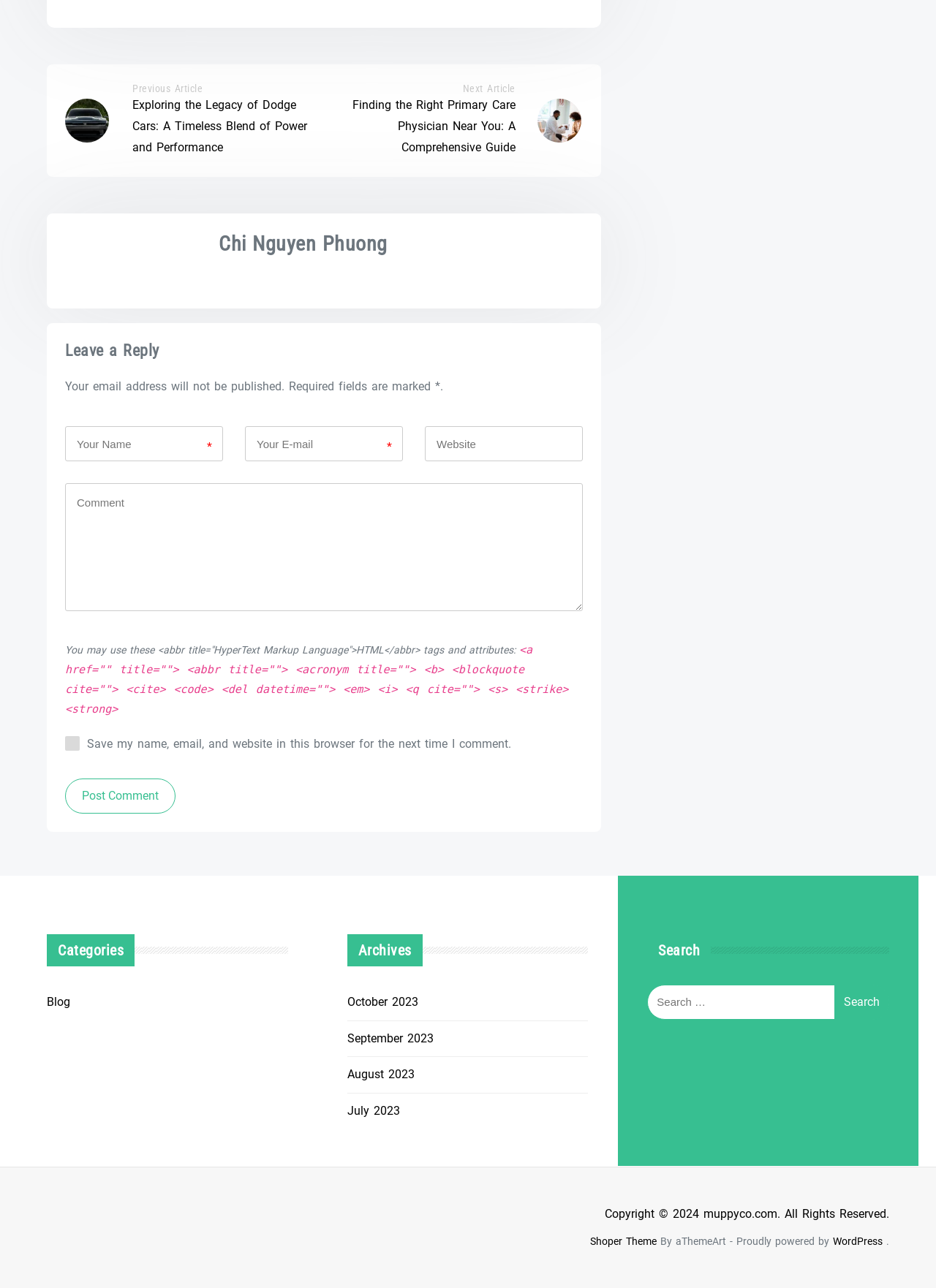Answer the question using only one word or a concise phrase: What is the purpose of the checkbox?

Save name, email, and website